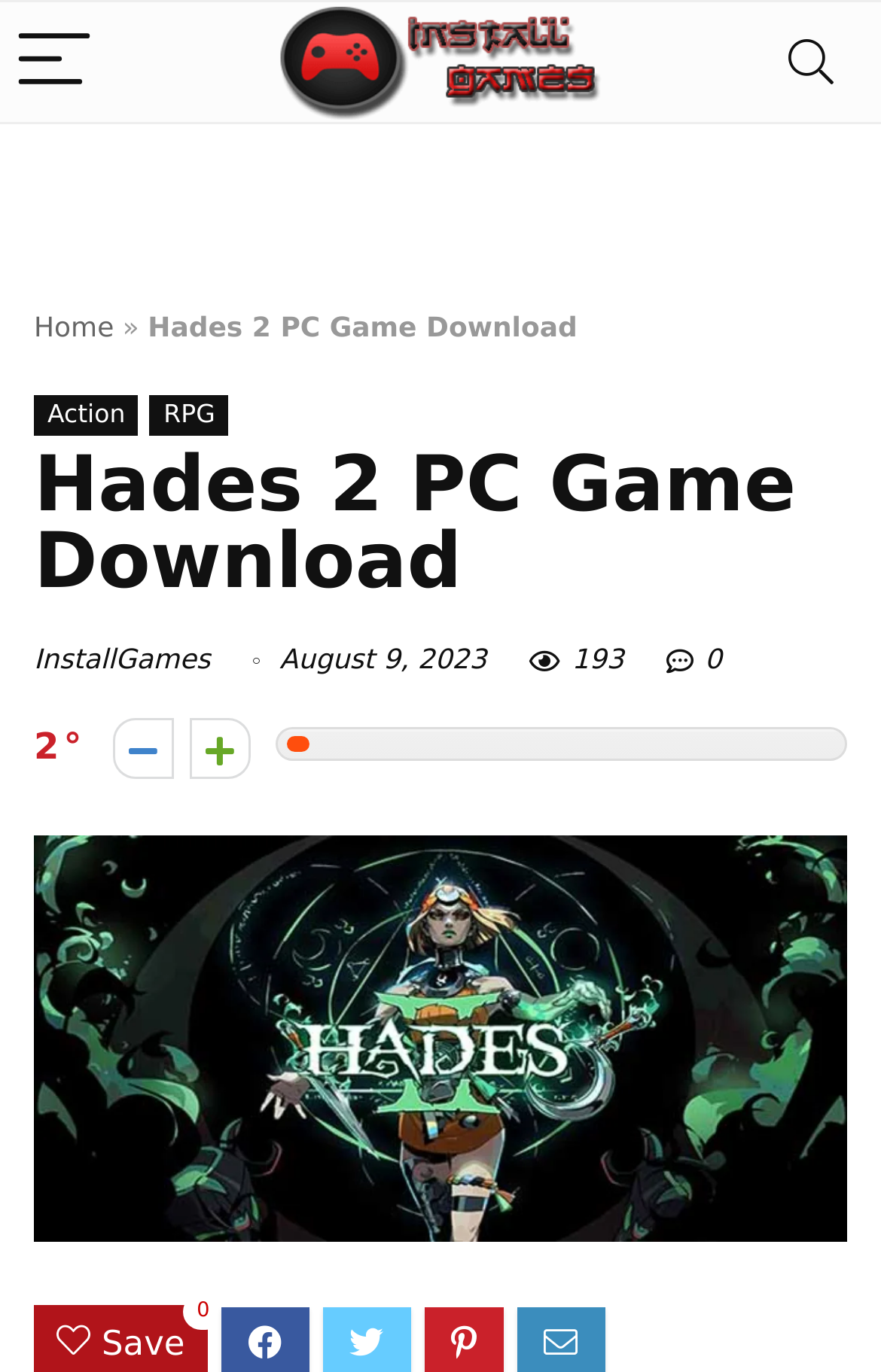Please find the bounding box coordinates in the format (top-left x, top-left y, bottom-right x, bottom-right y) for the given element description. Ensure the coordinates are floating point numbers between 0 and 1. Description: alt="Vote down" title="Vote down"

[0.129, 0.523, 0.198, 0.567]